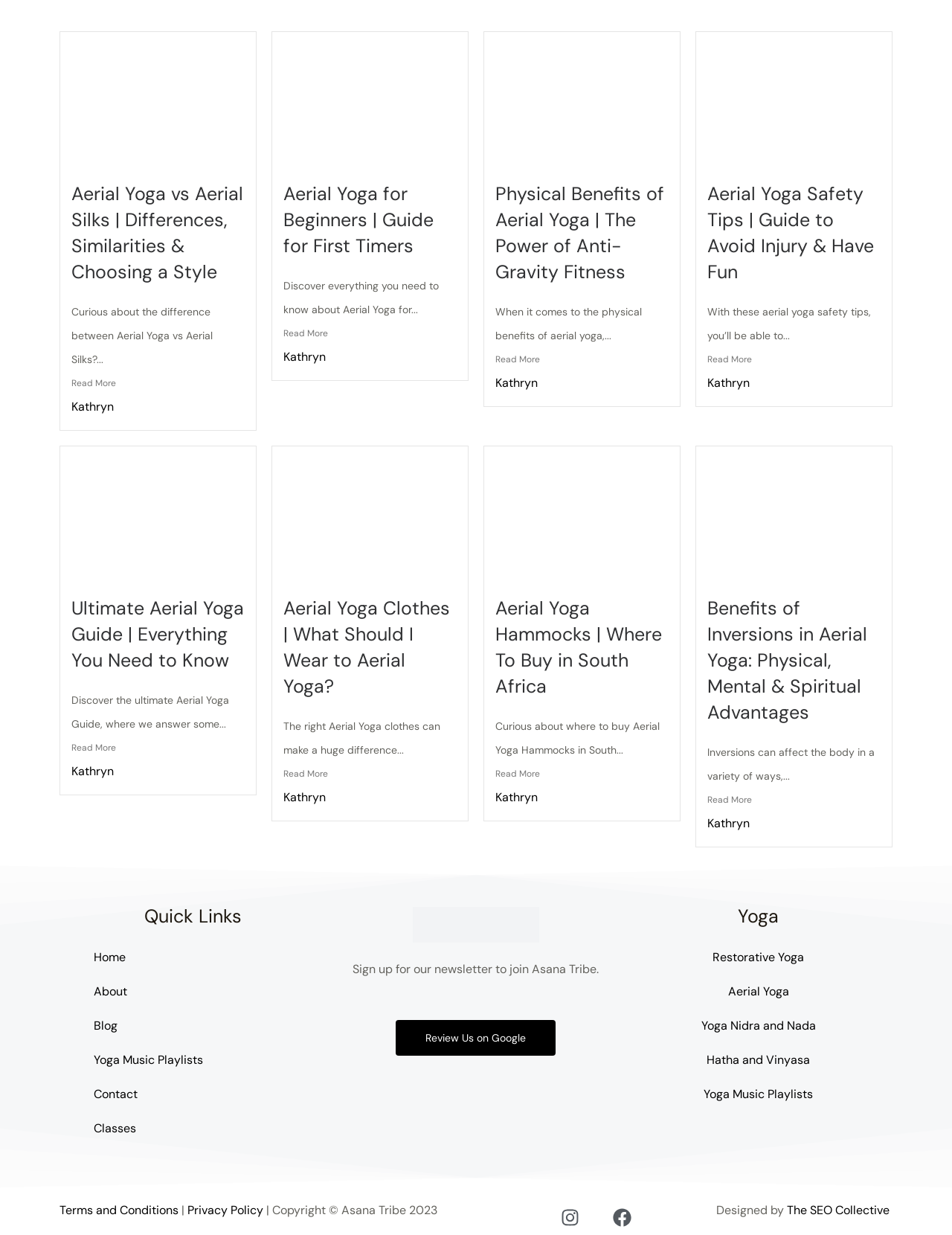Based on the element description, predict the bounding box coordinates (top-left x, top-left y, bottom-right x, bottom-right y) for the UI element in the screenshot: Yoga Nidra and Nada

[0.656, 0.779, 0.937, 0.806]